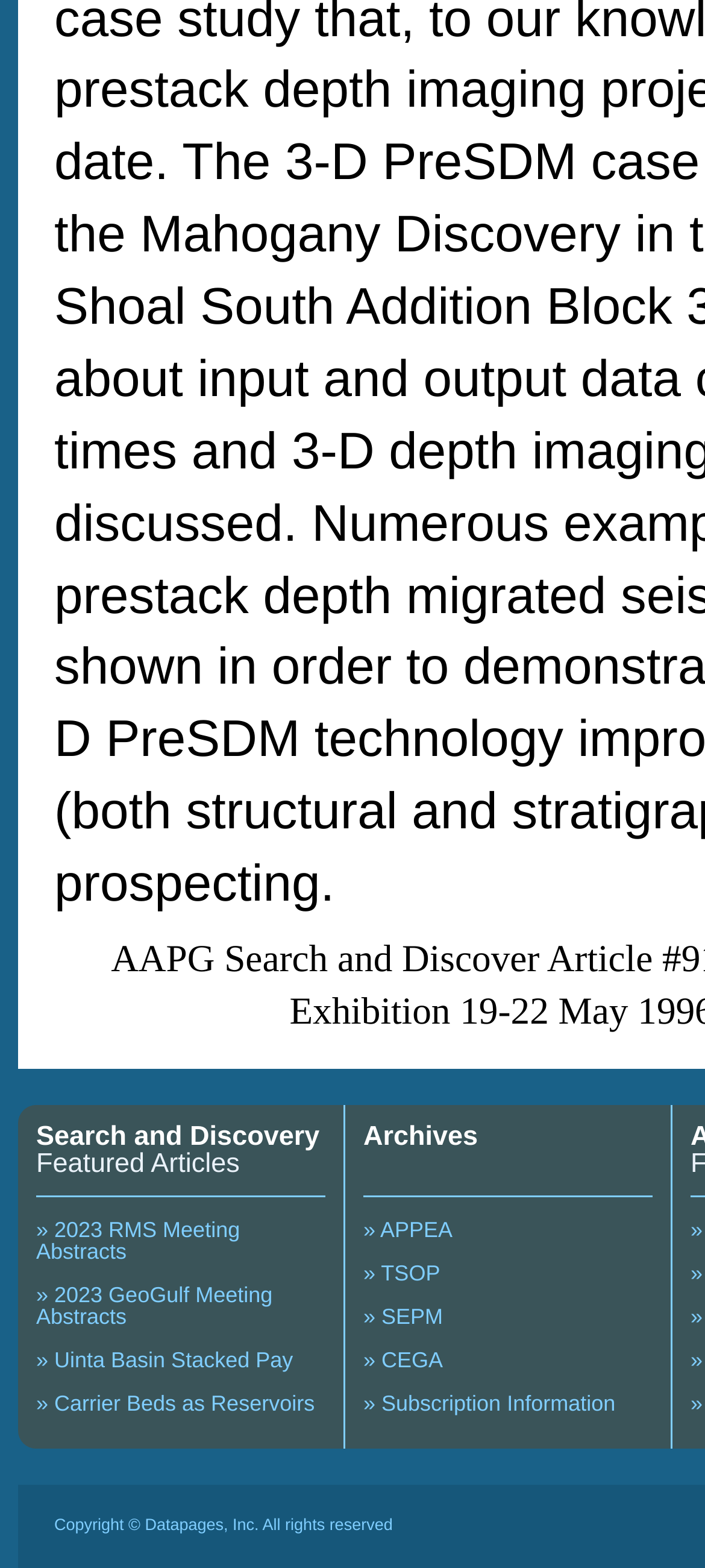Indicate the bounding box coordinates of the element that needs to be clicked to satisfy the following instruction: "Search and Discovery". The coordinates should be four float numbers between 0 and 1, i.e., [left, top, right, bottom].

[0.051, 0.715, 0.453, 0.735]